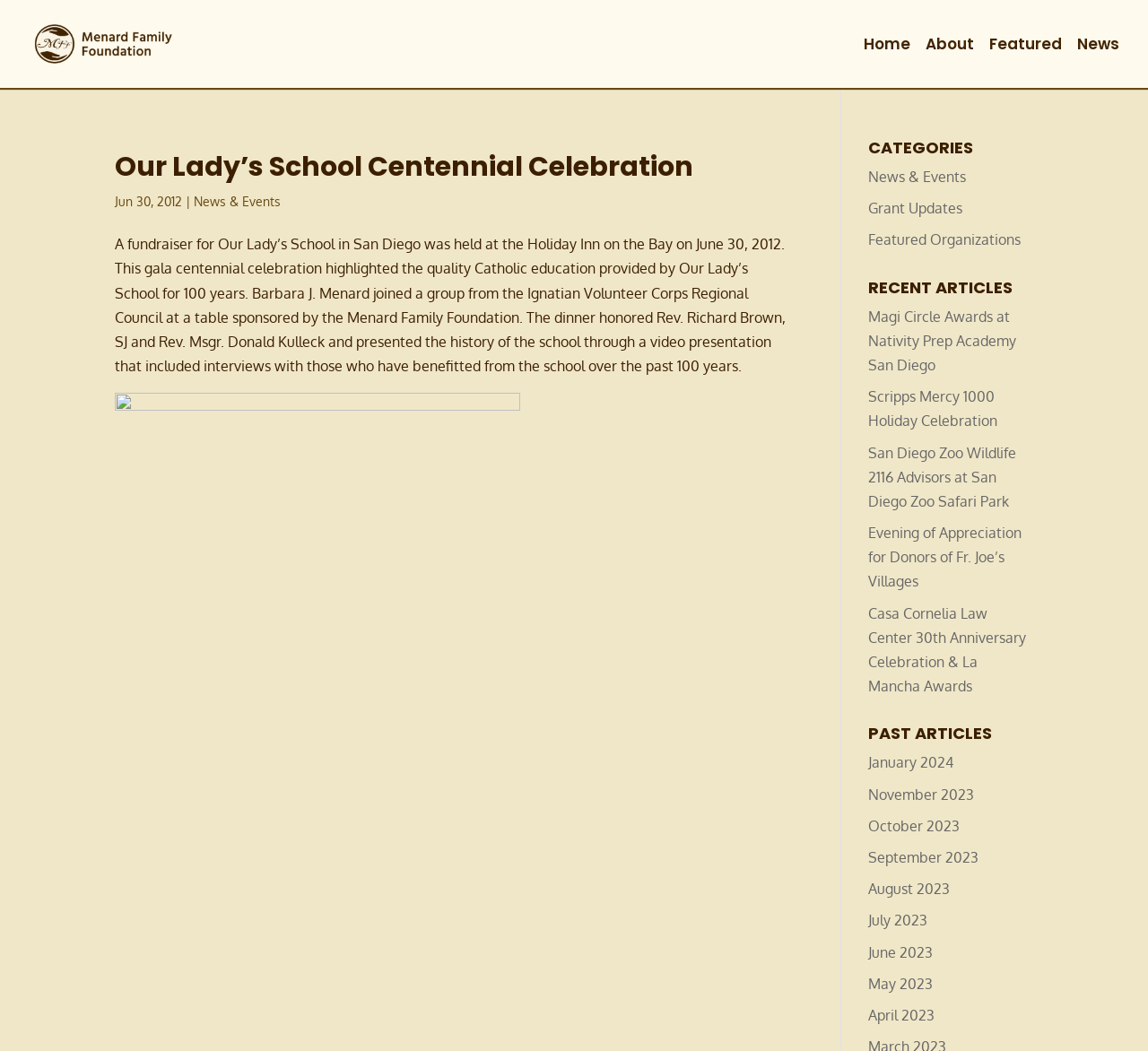What is the name of the foundation sponsoring a table?
Look at the image and answer with only one word or phrase.

Menard Family Foundation